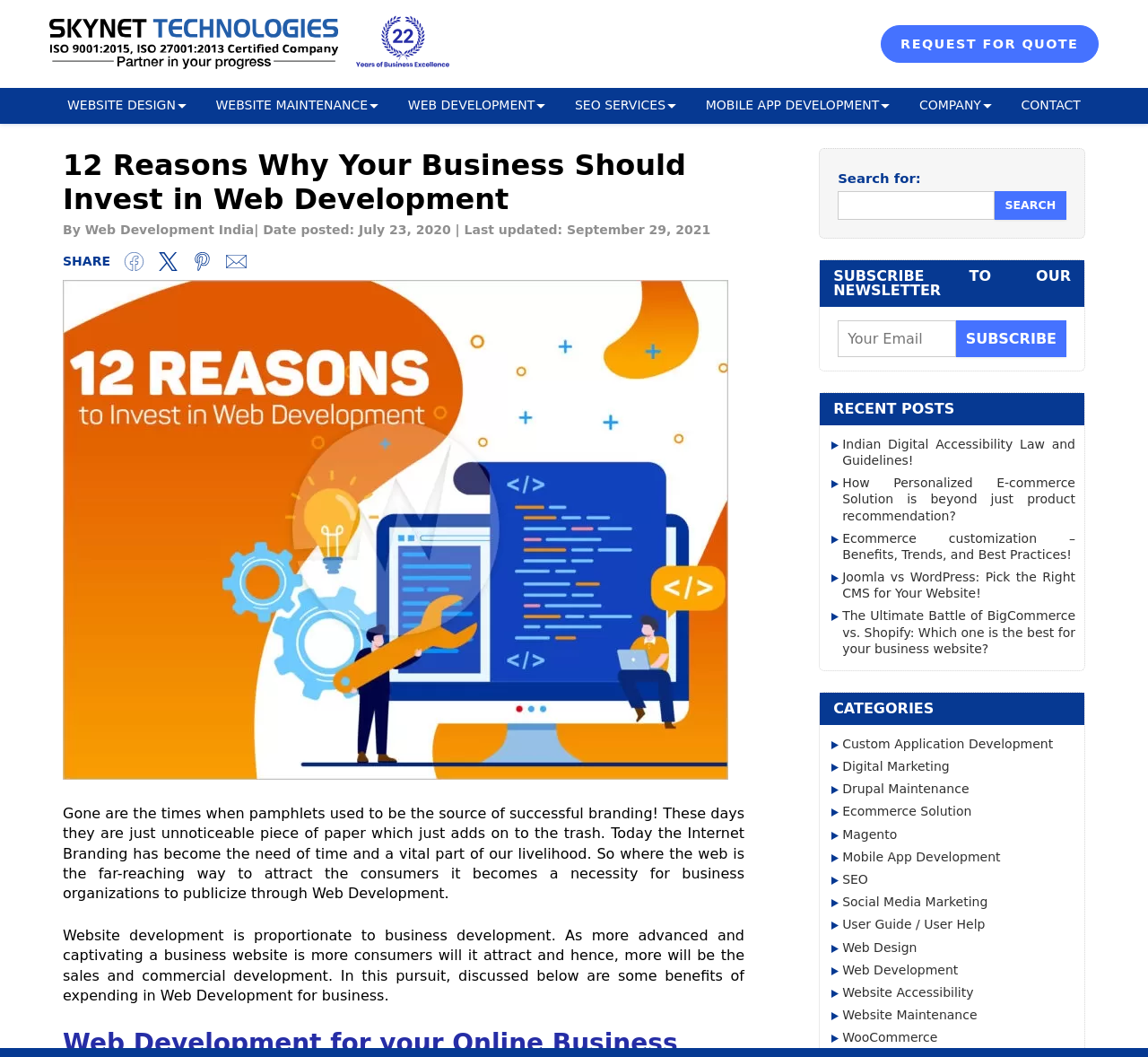What is the topic of the article?
Please provide a comprehensive answer to the question based on the webpage screenshot.

I found the heading '12 Reasons Why Your Business Should Invest in Web Development' which suggests that the article is about the benefits of investing in web development for businesses. The presence of text related to web development and business growth also supports this conclusion.